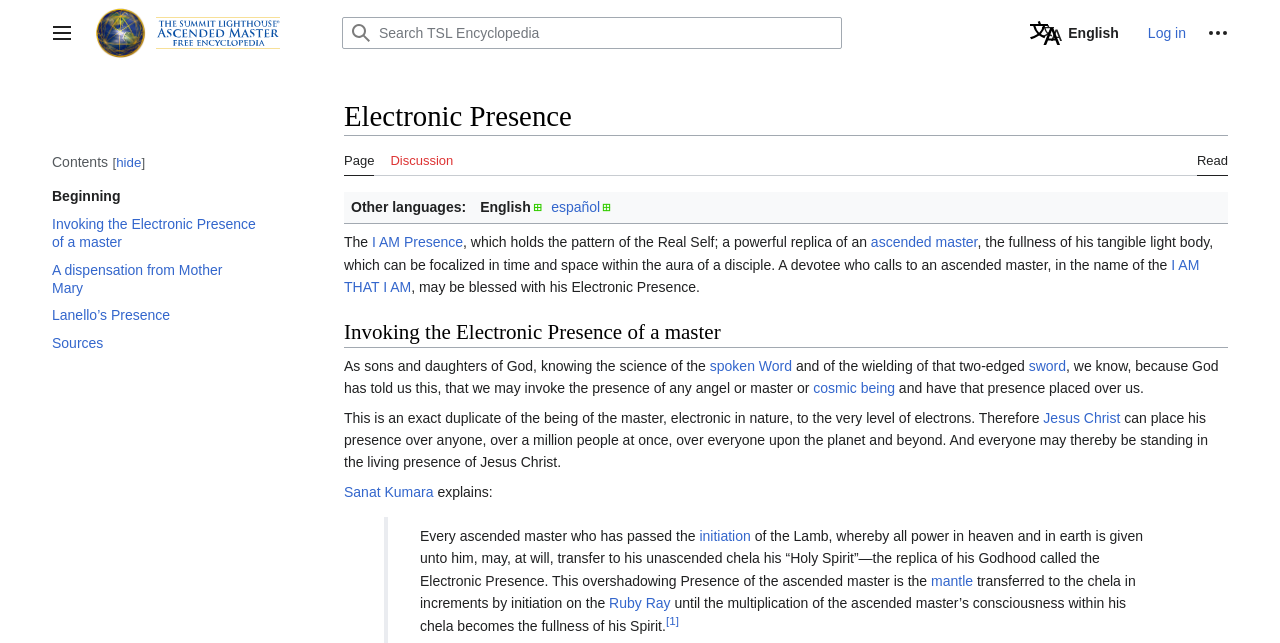Using the given element description, provide the bounding box coordinates (top-left x, top-left y, bottom-right x, bottom-right y) for the corresponding UI element in the screenshot: I AM Presence

[0.291, 0.364, 0.362, 0.389]